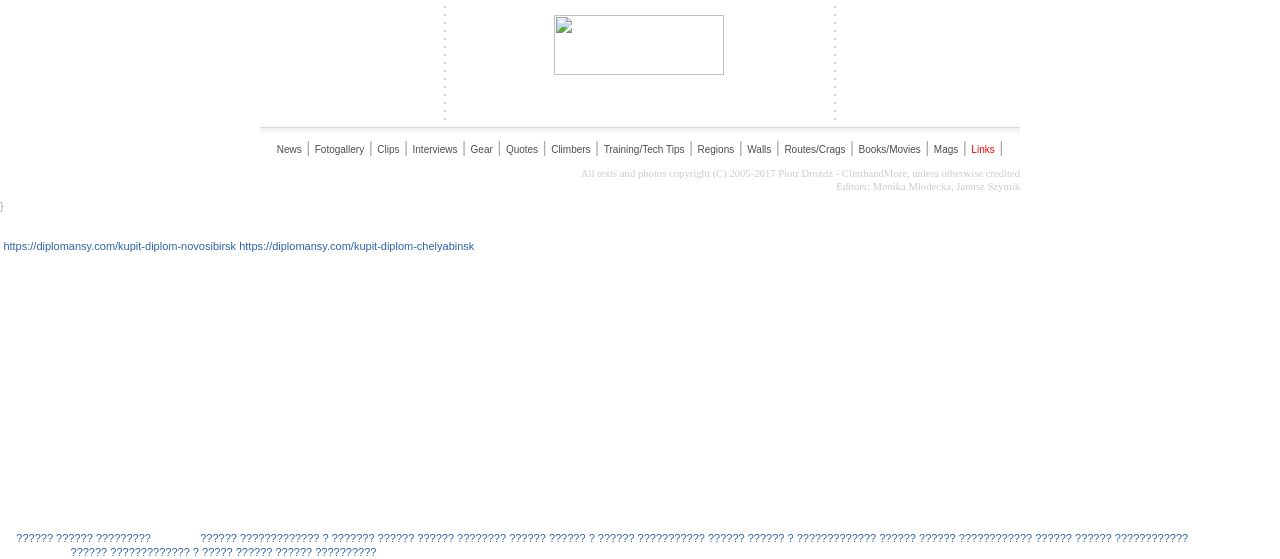Are there any external links on the webpage?
Please use the visual content to give a single word or phrase answer.

Yes